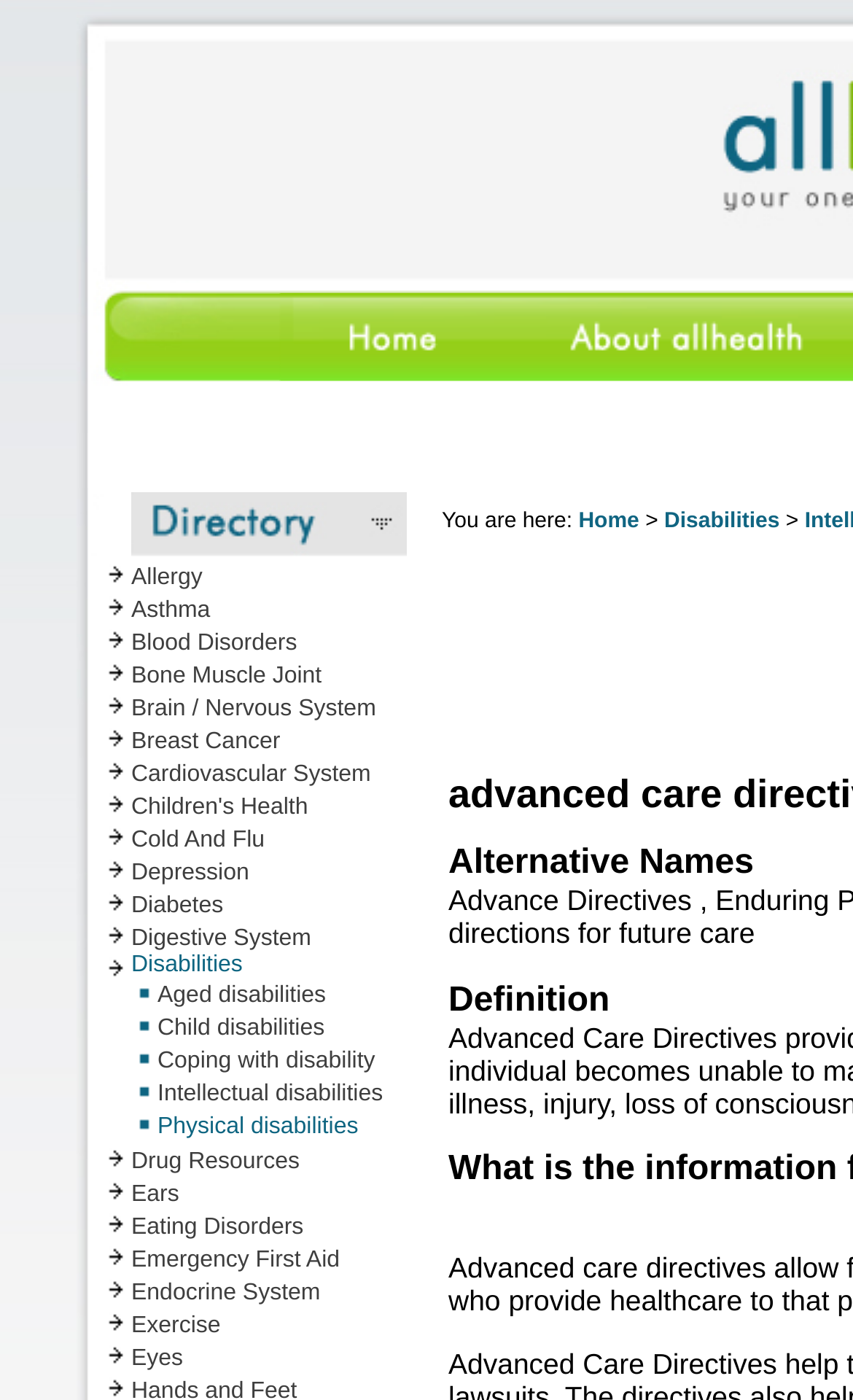Create an elaborate caption that covers all aspects of the webpage.

The webpage is about Advanced Care Directives, which provide directions regarding future medical care in case an individual becomes unable to make decisions or communicate decisions about their health. 

At the top of the page, there is a navigation menu with a "Home" link and an "All Health" image. Below the navigation menu, there is a table with multiple rows, each containing two grid cells. The left grid cell in each row contains an image, and the right grid cell contains a health-related topic, such as "Allergy", "Asthma", "Blood Disorders", and so on. There are 18 rows in total, each with a unique health topic. 

The health topics are arranged in a vertical list, with each topic positioned below the previous one. The images in the left grid cells are aligned to the left and are relatively small, taking up about a quarter of the width of the page. The health topics in the right grid cells are aligned to the left and take up about three-quarters of the width of the page. 

One of the rows contains a more detailed description of disabilities, including aged disabilities, child disabilities, coping with disability, intellectual disabilities, and physical disabilities. This description is divided into two columns, with the first column containing a blank cell and the second column containing the detailed description.